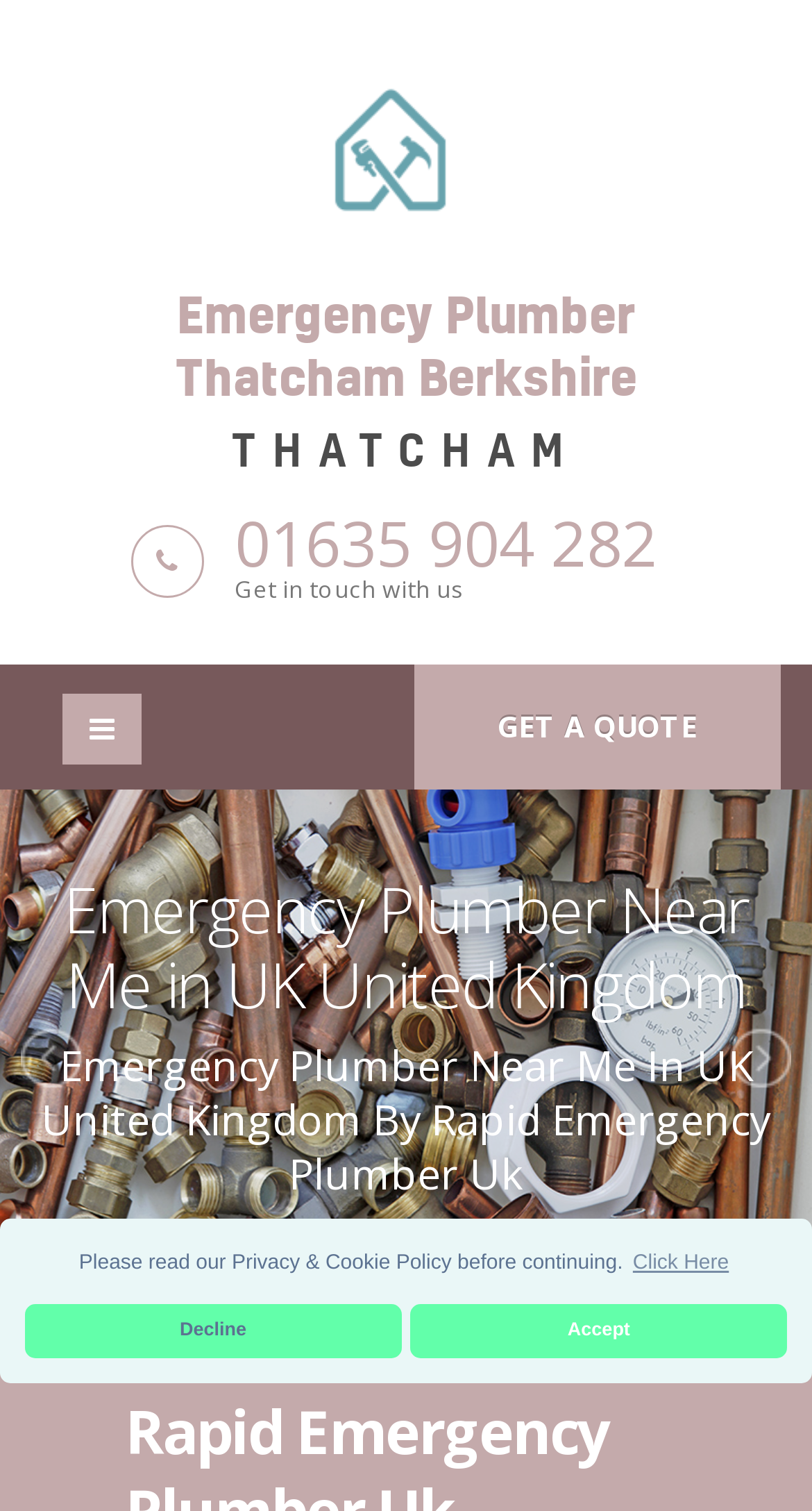What is the alternative phone number to call for emergency plumbing?
Please provide a single word or phrase as your answer based on the image.

01635 904 282